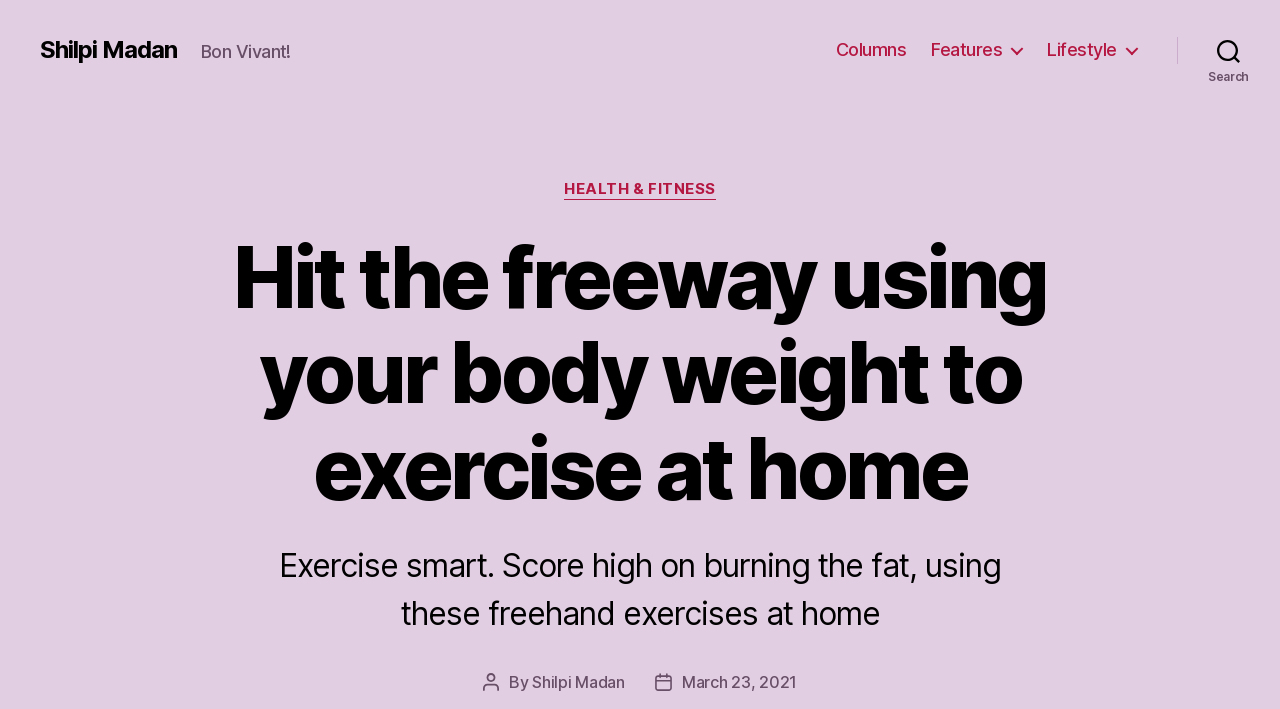Bounding box coordinates are given in the format (top-left x, top-left y, bottom-right x, bottom-right y). All values should be floating point numbers between 0 and 1. Provide the bounding box coordinate for the UI element described as: Health & Fitness

[0.441, 0.254, 0.559, 0.282]